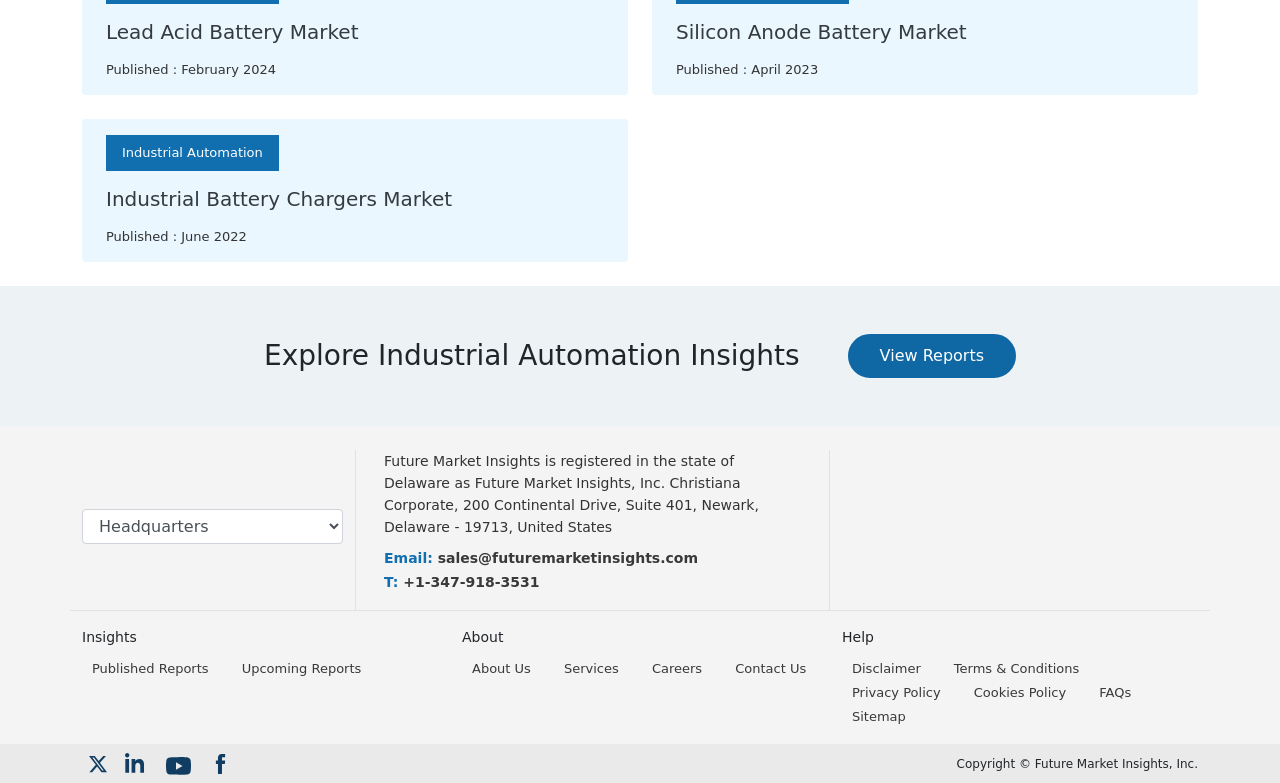What is the topic of the first report?
Using the information from the image, answer the question thoroughly.

I found the answer by looking at the top of the webpage, where a list of reports is provided. The first report is titled 'Lead Acid Battery Market'.